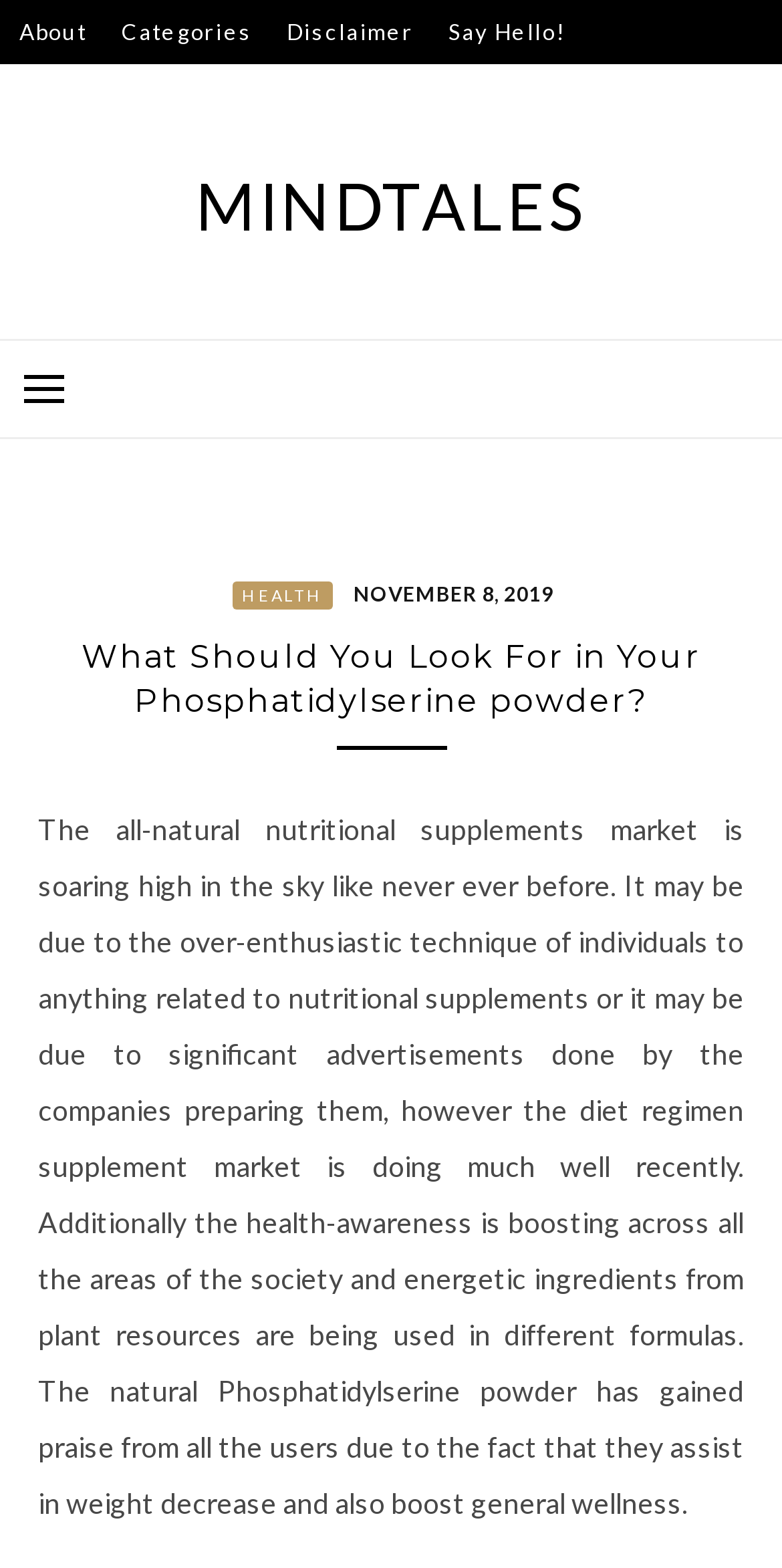Provide a thorough description of the webpage you see.

The webpage is about MindTales, a health-related website. At the top, there are five links: "About", "Categories", "Disclaimer", and "Say Hello!", aligned horizontally across the page. Below these links, the website's title "MINDTALES" is prominently displayed in a large font.

To the right of the title, there is a button that, when expanded, reveals a menu with a header section containing links to "HEALTH" and a date "NOVEMBER 8, 2019". The date is accompanied by a time element.

Below the title and menu, the main content of the webpage begins with a heading "What Should You Look For in Your Phosphatidylserine powder?". This is followed by a block of text that discusses the growing market of natural nutritional supplements, the increasing health awareness in society, and the benefits of Phosphatidylserine powder in weight loss and overall wellness.